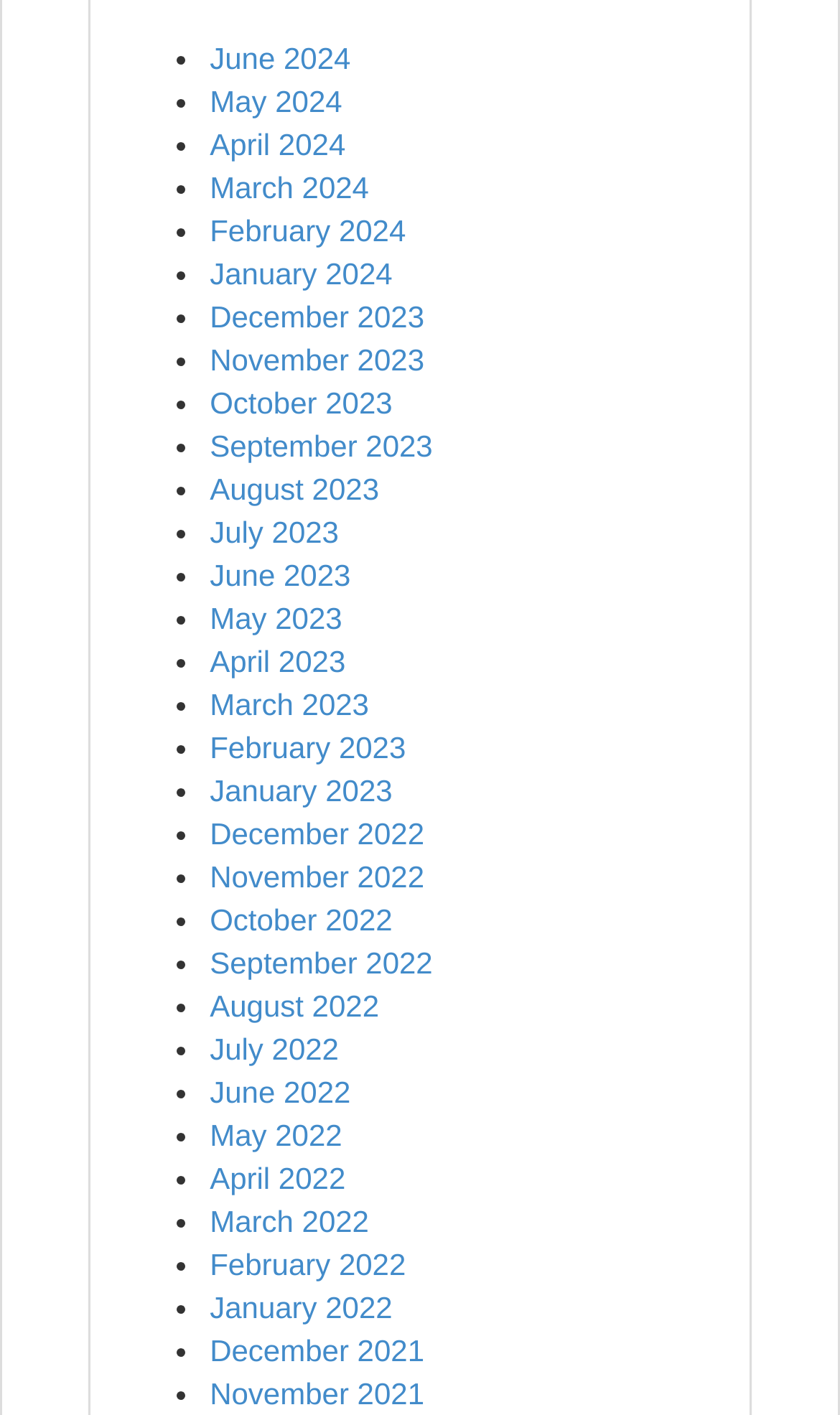Locate the coordinates of the bounding box for the clickable region that fulfills this instruction: "View January 2023".

[0.25, 0.546, 0.467, 0.57]